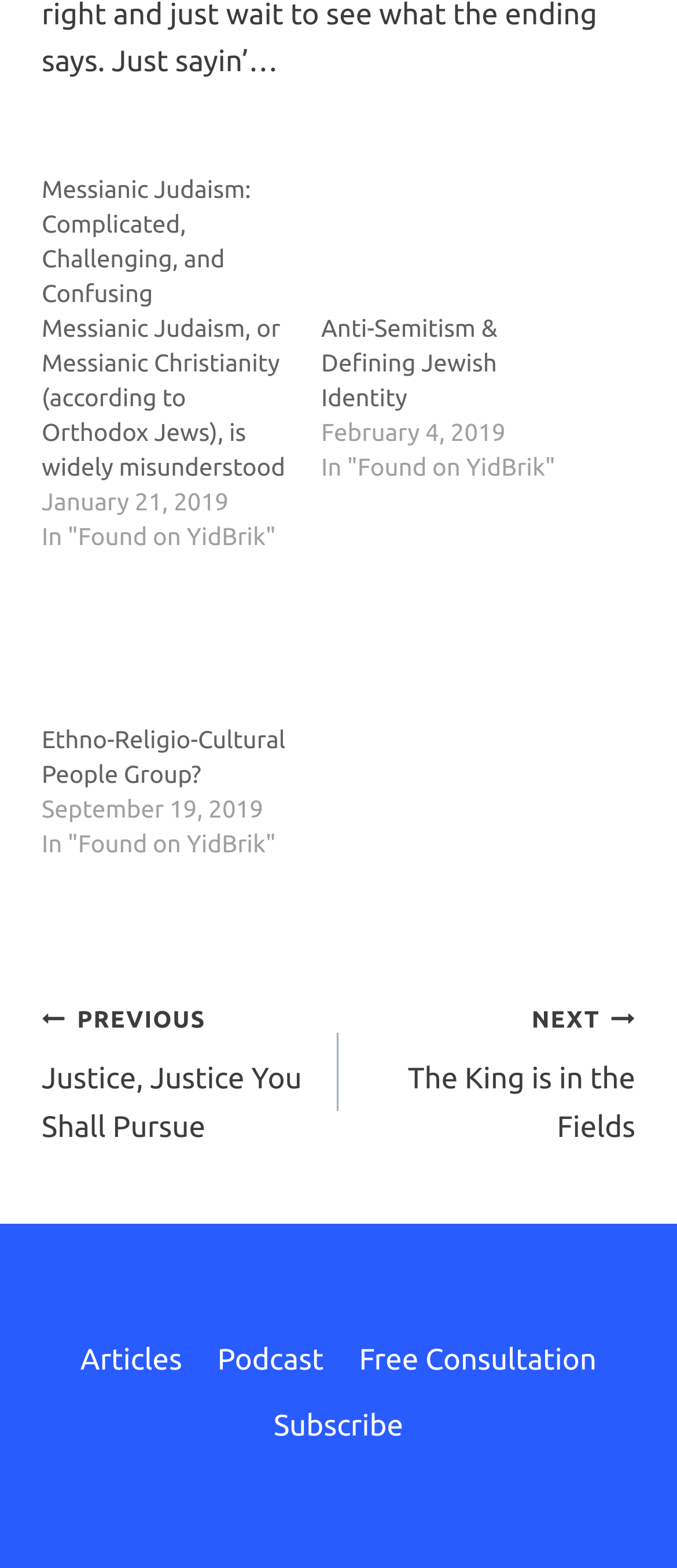Provide a brief response using a word or short phrase to this question:
What are the options in the 'Footer Navigation'?

Articles, Podcast, Free Consultation, Subscribe